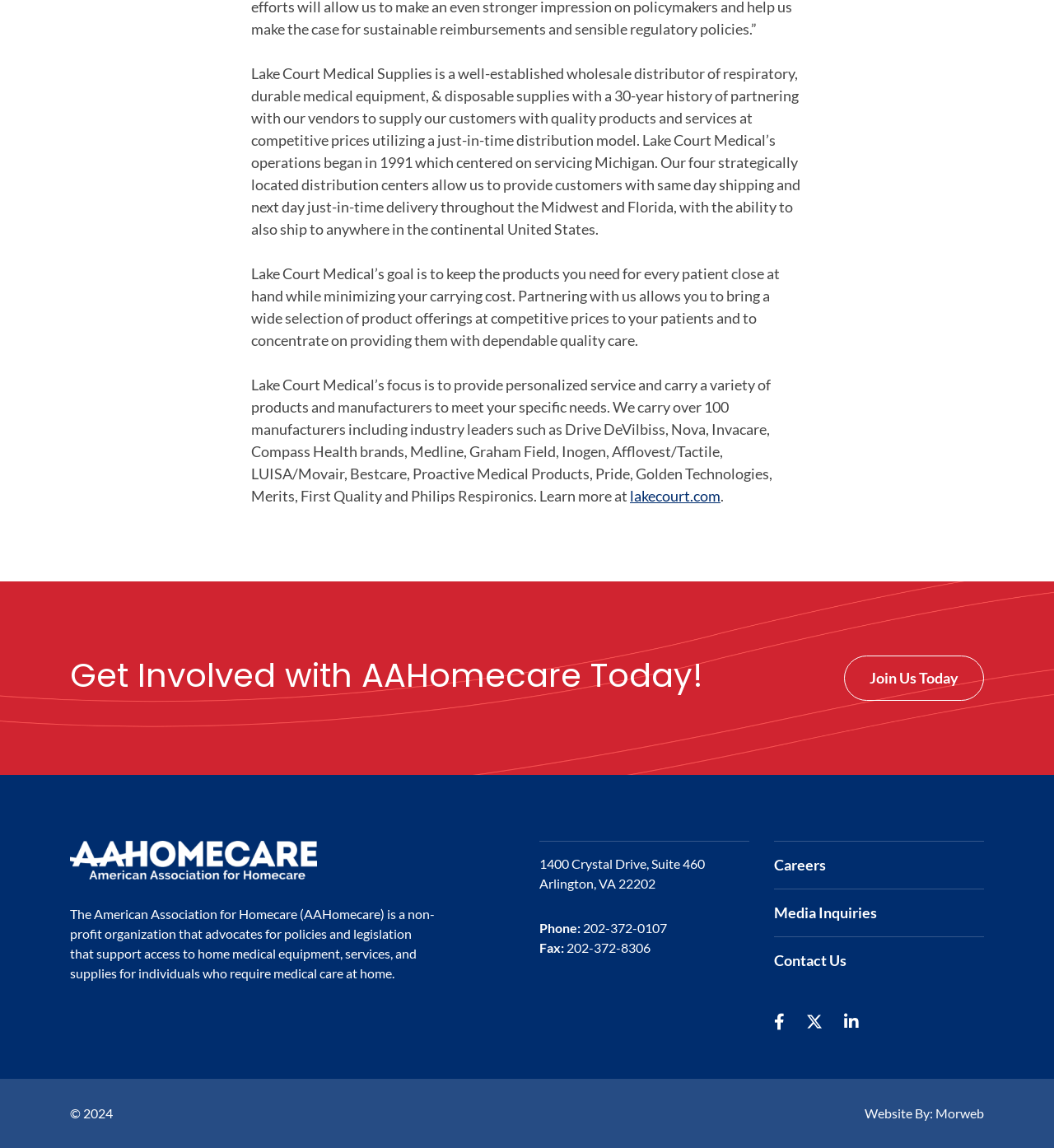Find and provide the bounding box coordinates for the UI element described here: "Media Inquiries". The coordinates should be given as four float numbers between 0 and 1: [left, top, right, bottom].

[0.734, 0.787, 0.832, 0.803]